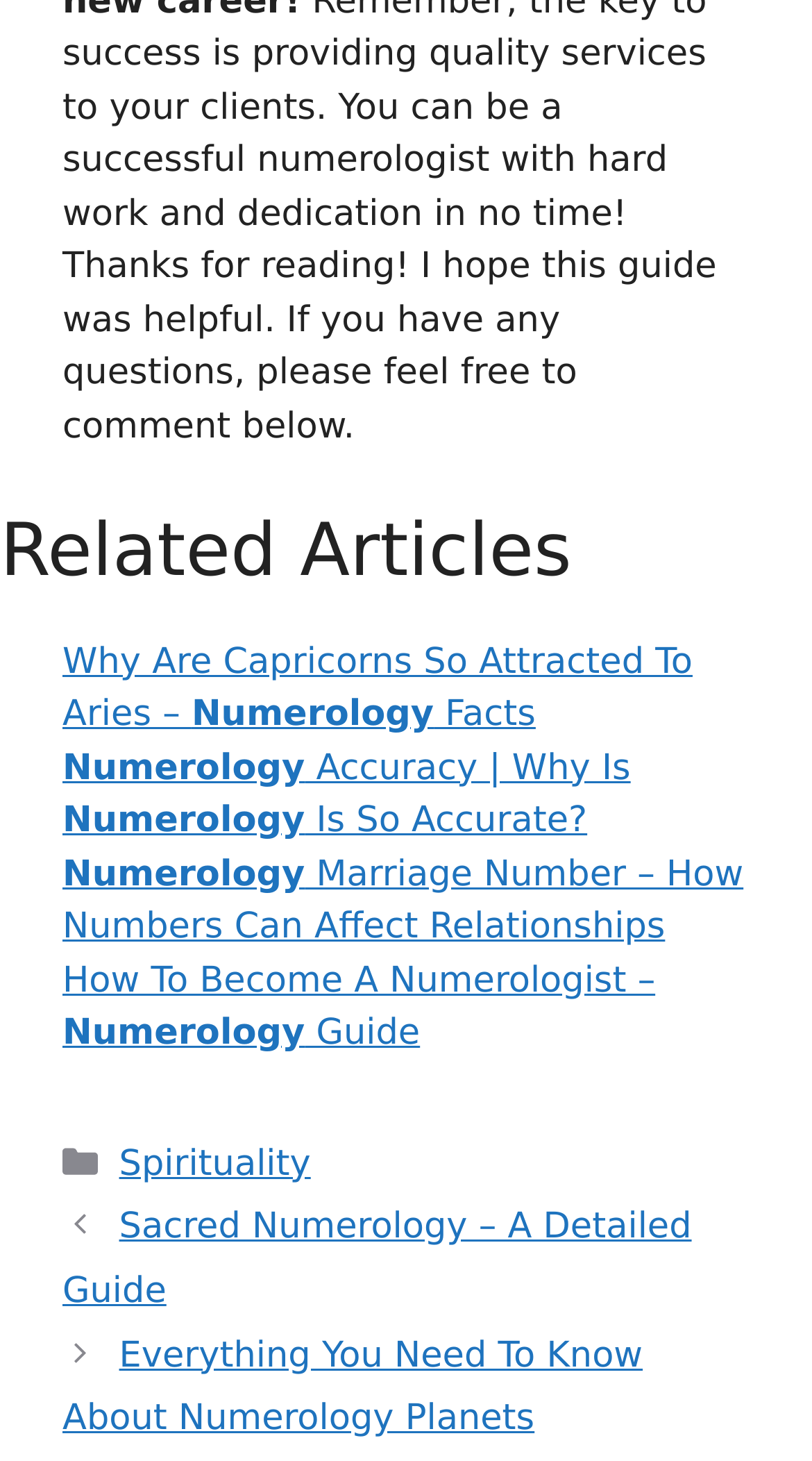What is the category of the post 'Sacred Numerology – A Detailed Guide'?
Using the image, give a concise answer in the form of a single word or short phrase.

Spirituality